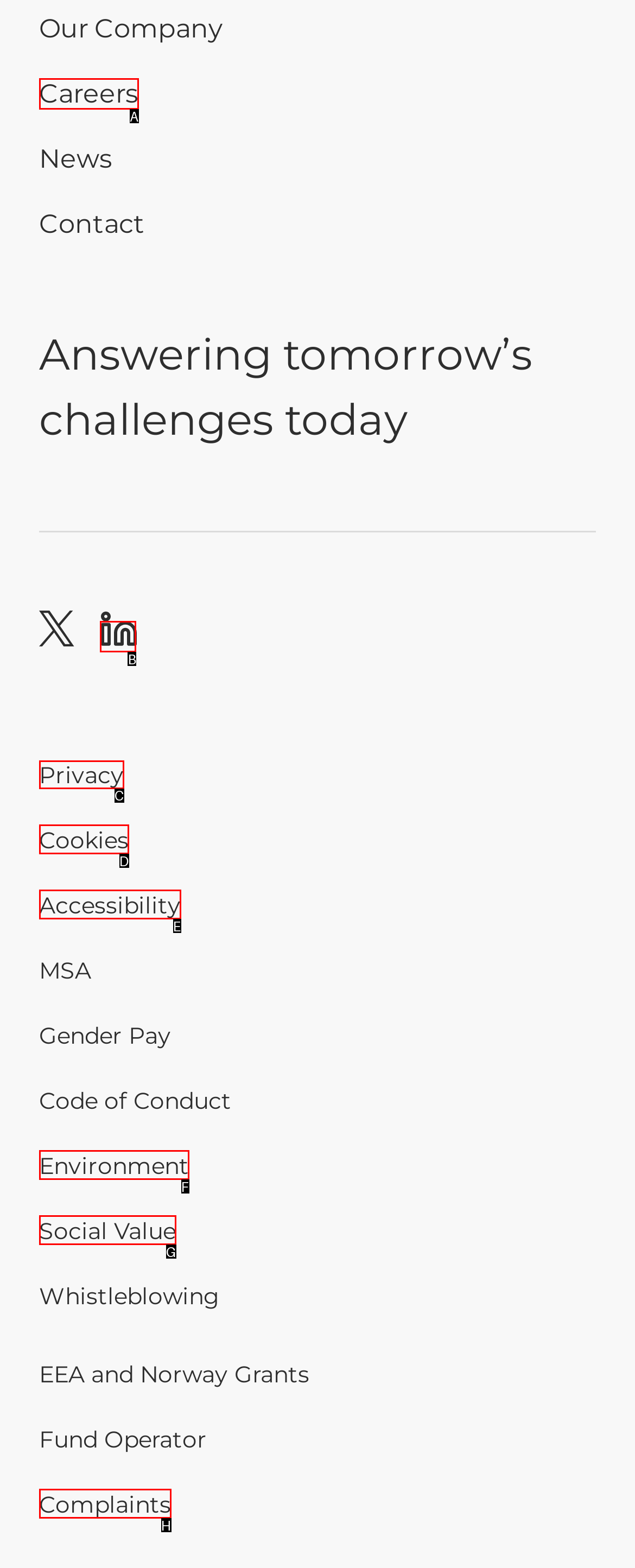Select the letter of the UI element you need to click to complete this task: Read about Privacy.

C